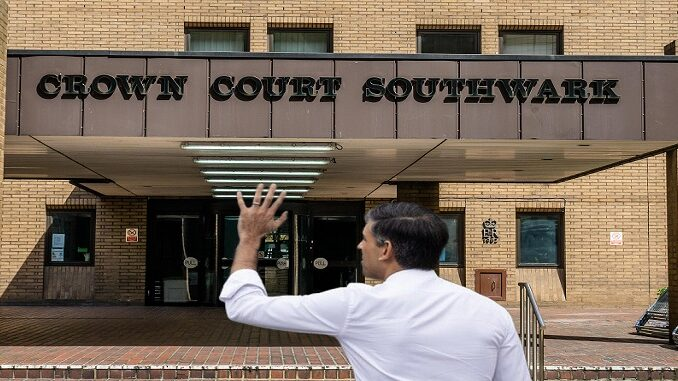What is the man in the foreground doing?
Analyze the screenshot and provide a detailed answer to the question.

The man standing in front of the court entrance is waving his hand, possibly as a gesture of farewell or acknowledgment, as he faces the court.